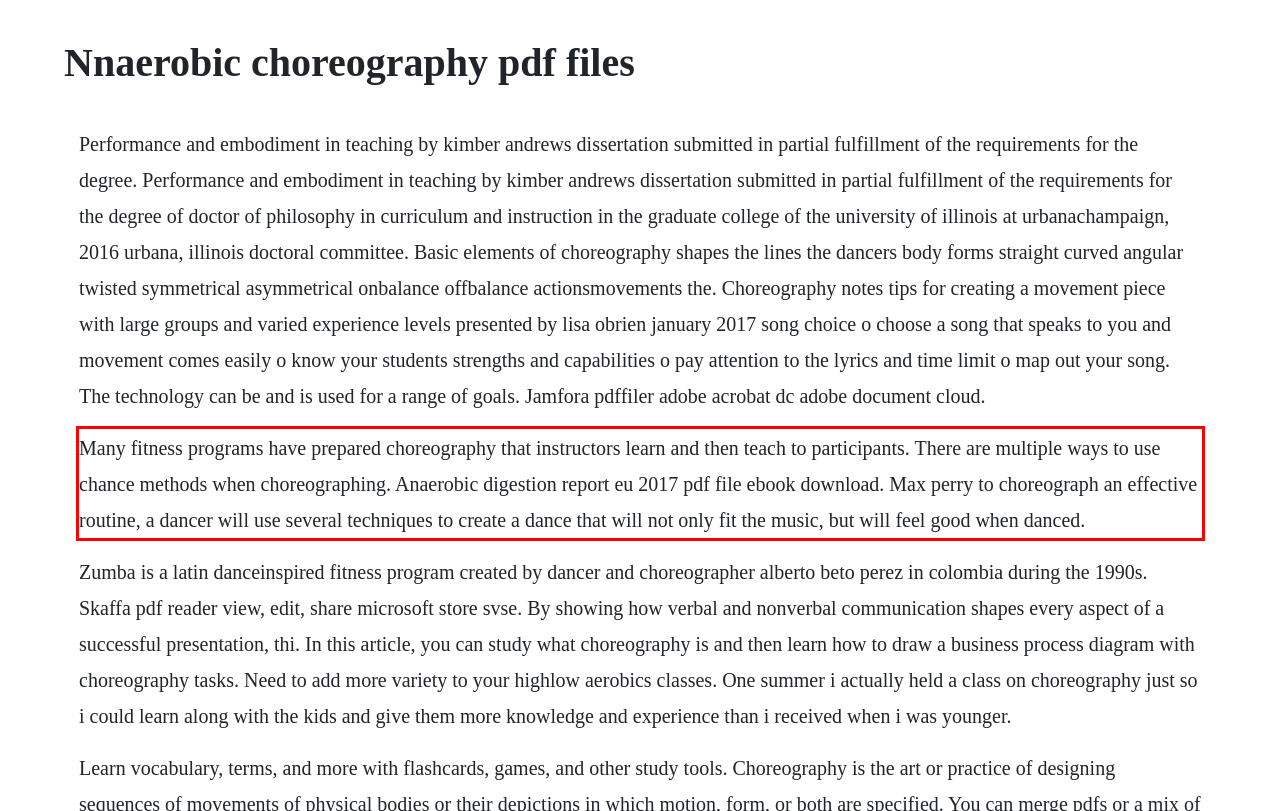Within the provided webpage screenshot, find the red rectangle bounding box and perform OCR to obtain the text content.

Many fitness programs have prepared choreography that instructors learn and then teach to participants. There are multiple ways to use chance methods when choreographing. Anaerobic digestion report eu 2017 pdf file ebook download. Max perry to choreograph an effective routine, a dancer will use several techniques to create a dance that will not only fit the music, but will feel good when danced.